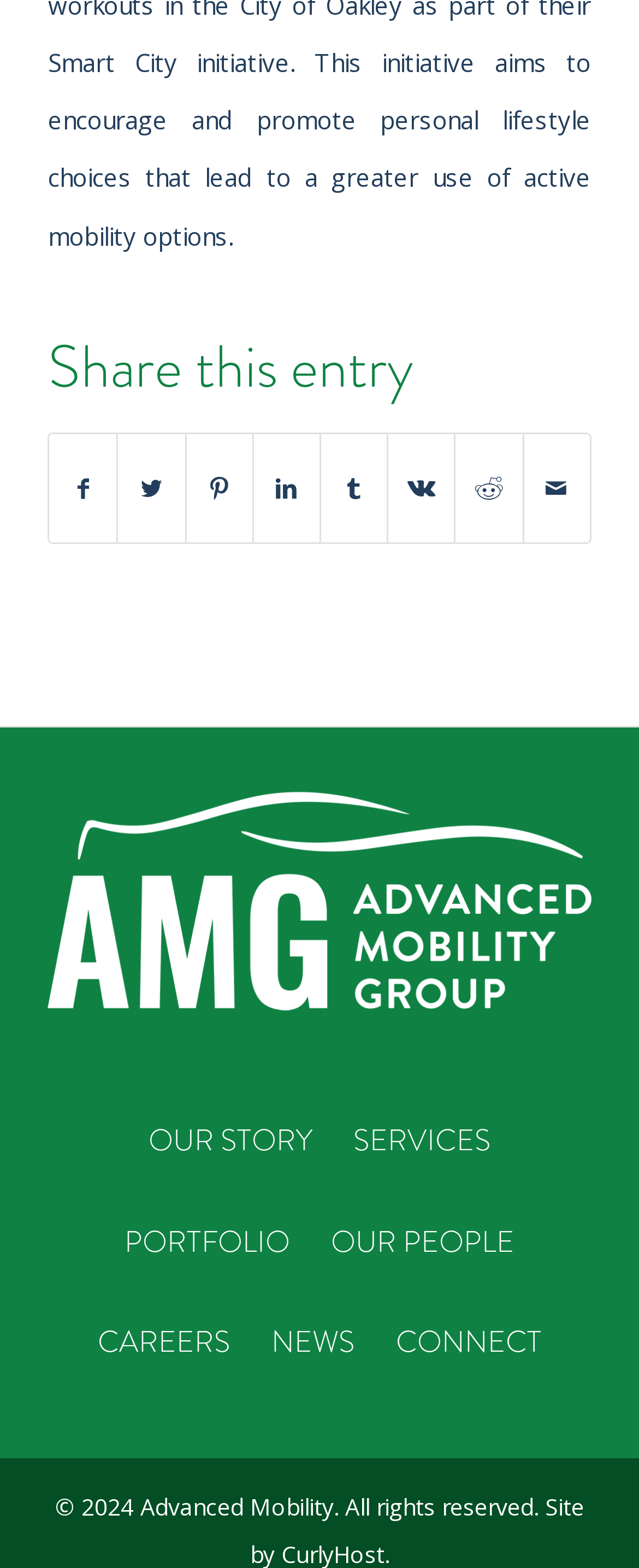Determine the bounding box for the UI element described here: "RecMat Ltd".

None